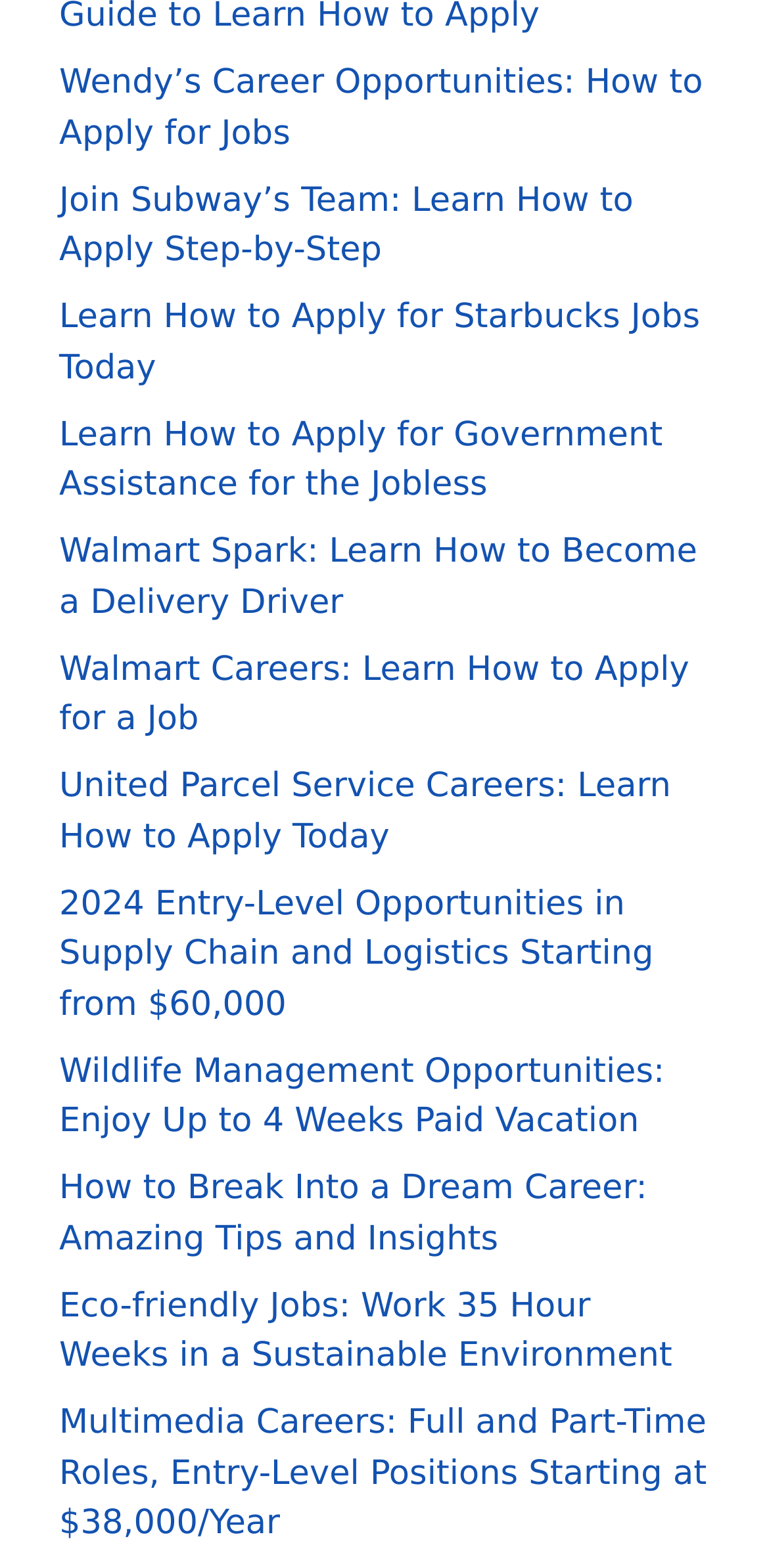Provide a one-word or brief phrase answer to the question:
How many links are related to environmental or sustainable jobs?

2